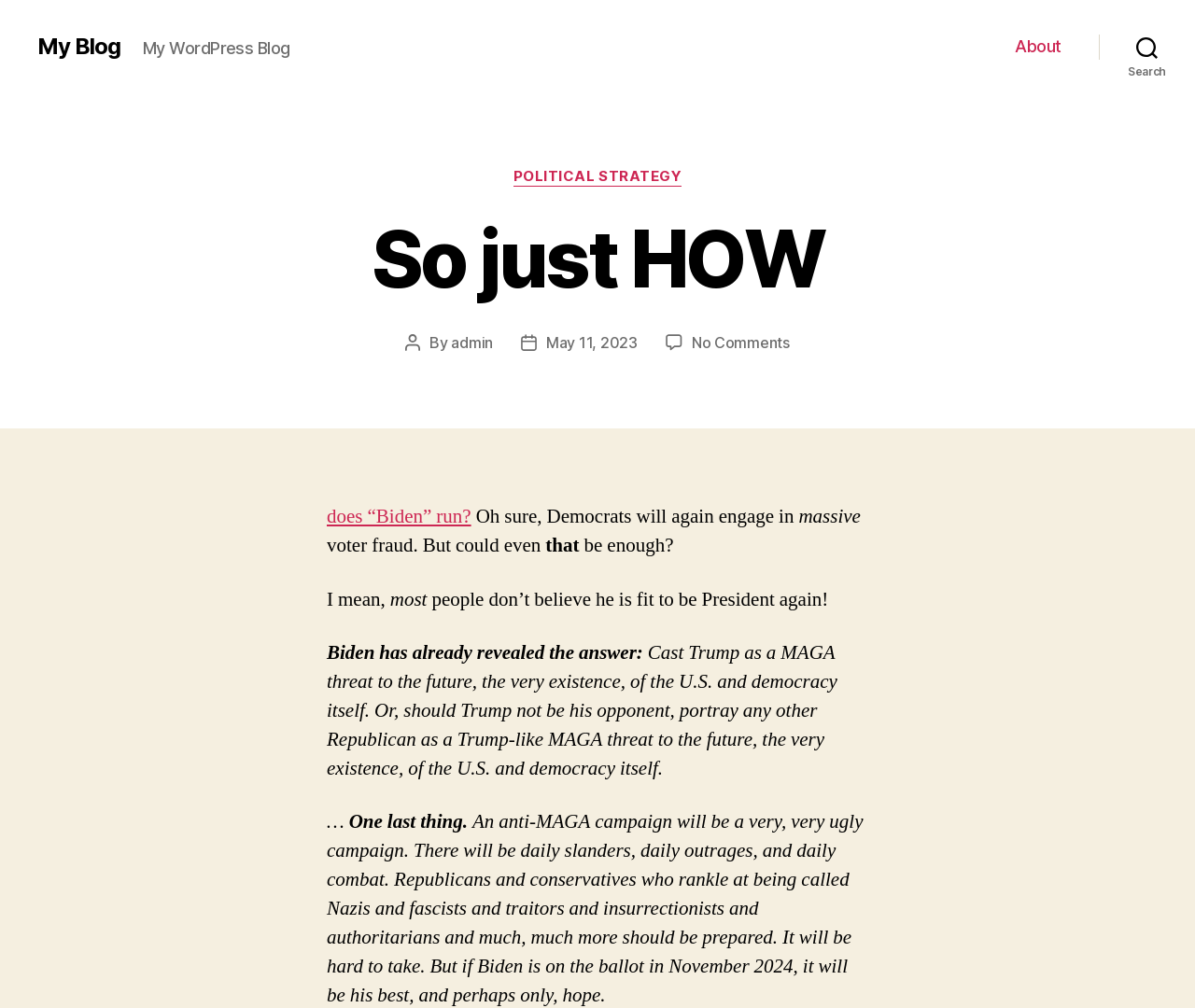What is the name of the blog?
Look at the screenshot and respond with a single word or phrase.

My Blog